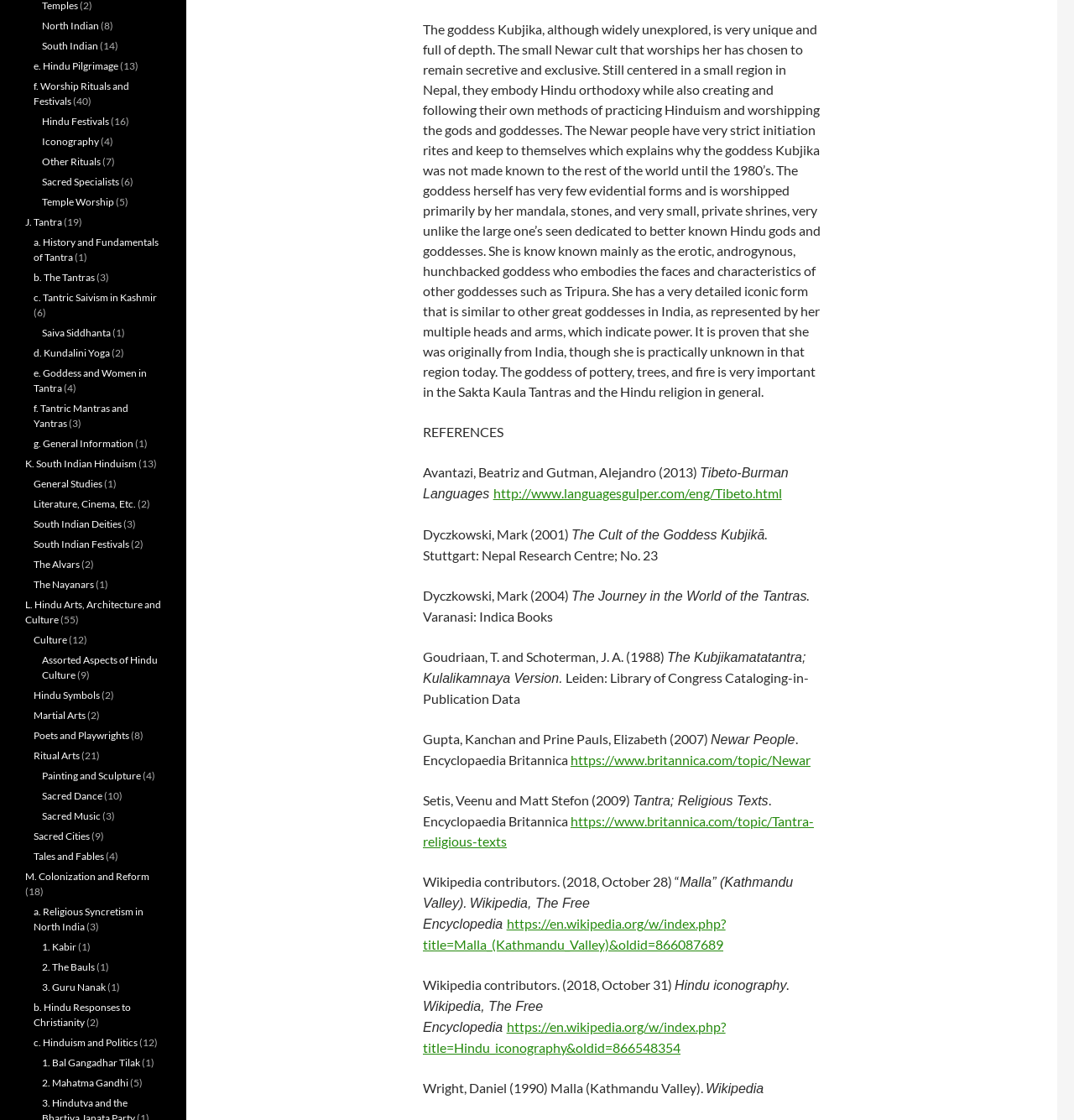Find the bounding box coordinates of the clickable area that will achieve the following instruction: "Visit the Wikipedia page about Newar People".

[0.531, 0.671, 0.755, 0.685]